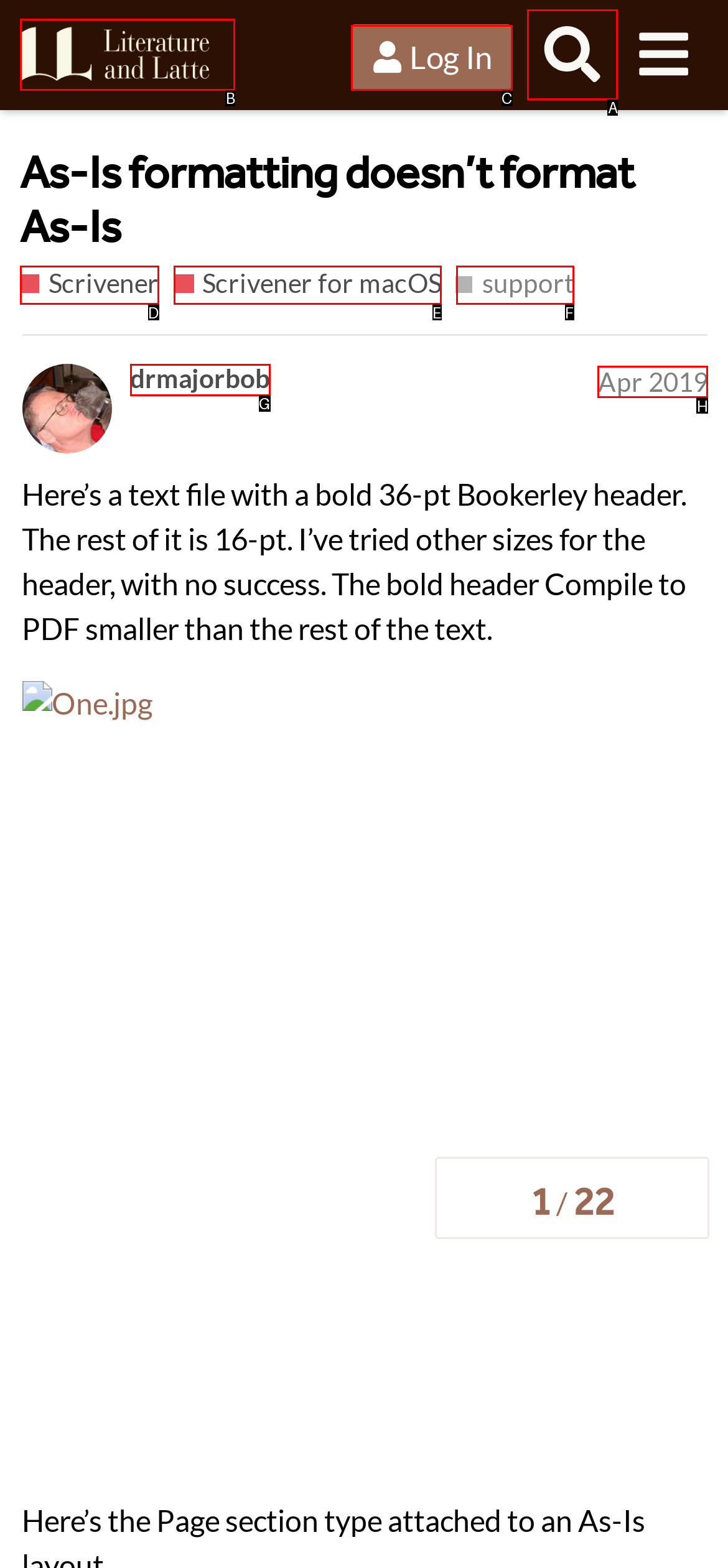Select the letter of the option that corresponds to: Scrivener for macOS
Provide the letter from the given options.

E